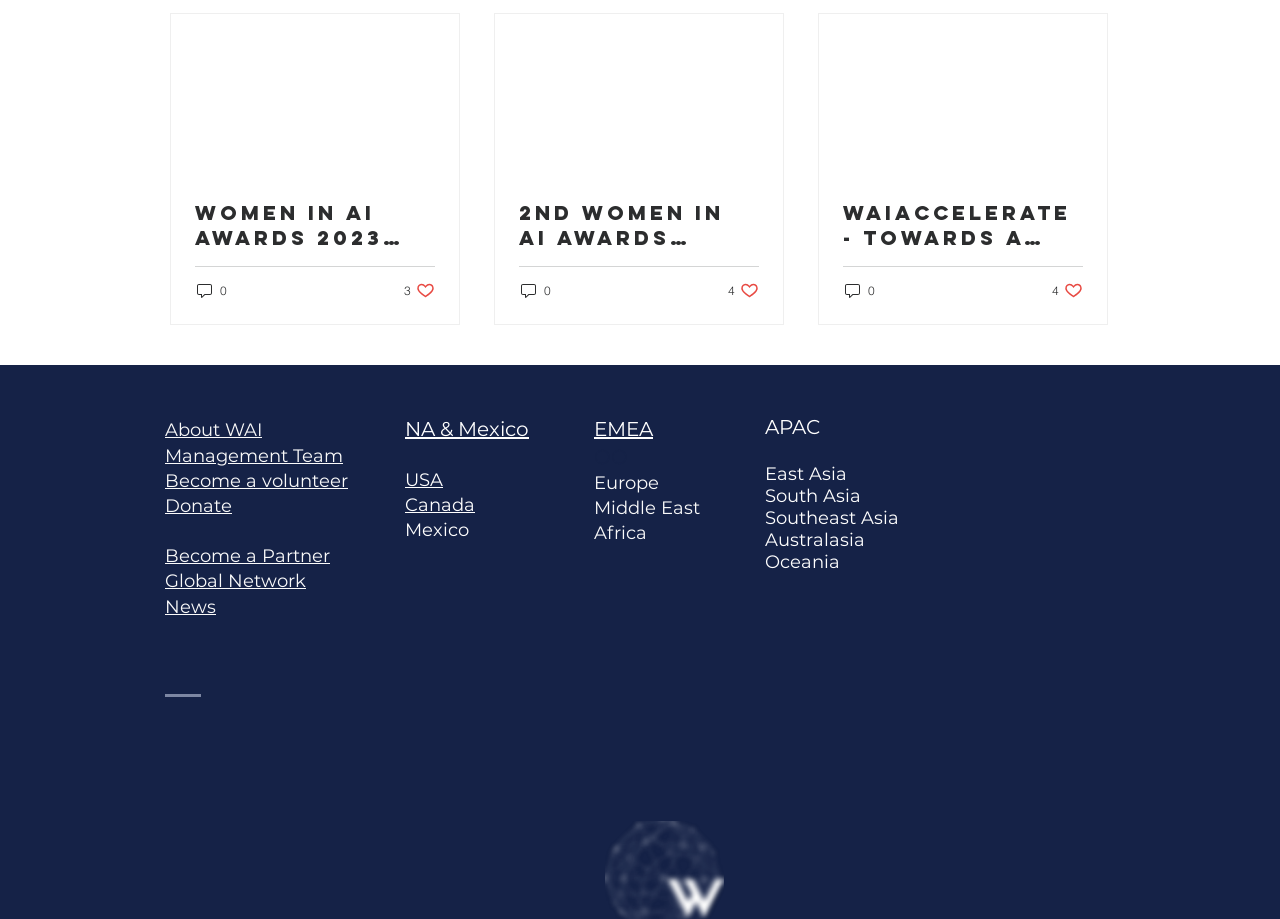What regions are listed under EMEA?
Using the image, provide a detailed and thorough answer to the question.

I looked at the 'heading' element with the text 'EMEA' and found the subsequent 'StaticText' elements, which list the regions as Europe, Middle East, and Africa.